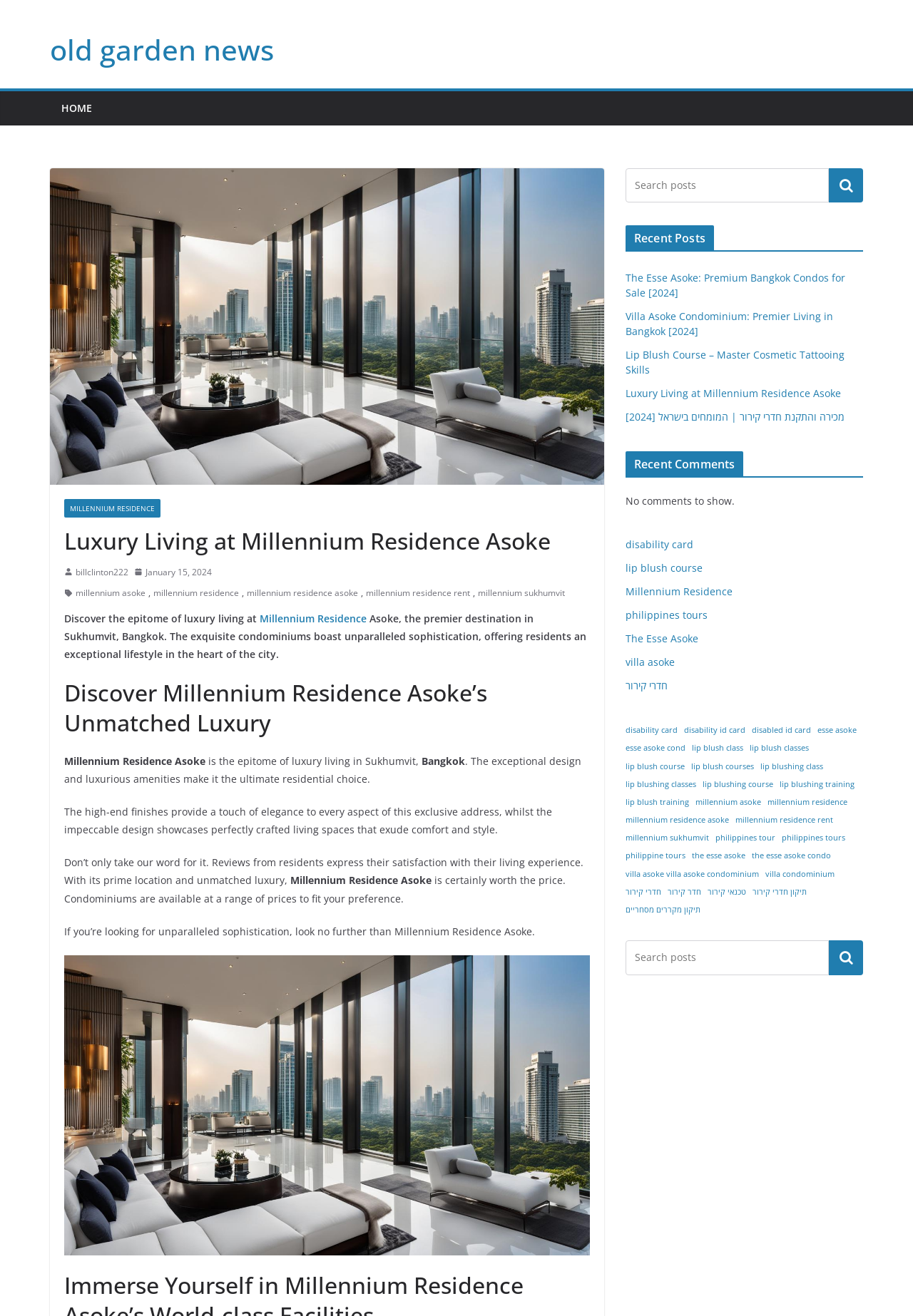Find the bounding box coordinates for the element described here: "home".

[0.067, 0.075, 0.102, 0.09]